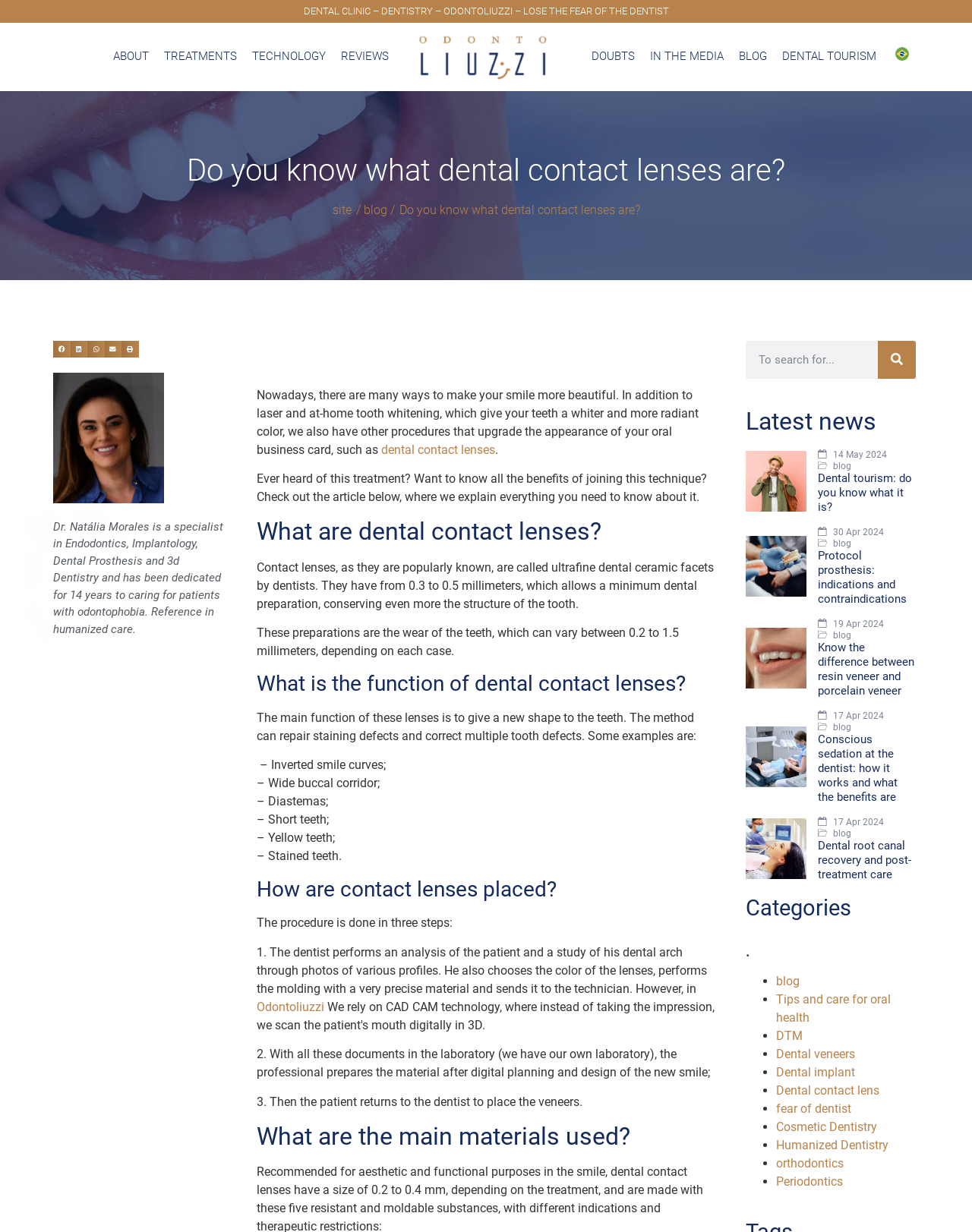Locate the bounding box coordinates of the item that should be clicked to fulfill the instruction: "Share on facebook".

[0.055, 0.276, 0.072, 0.29]